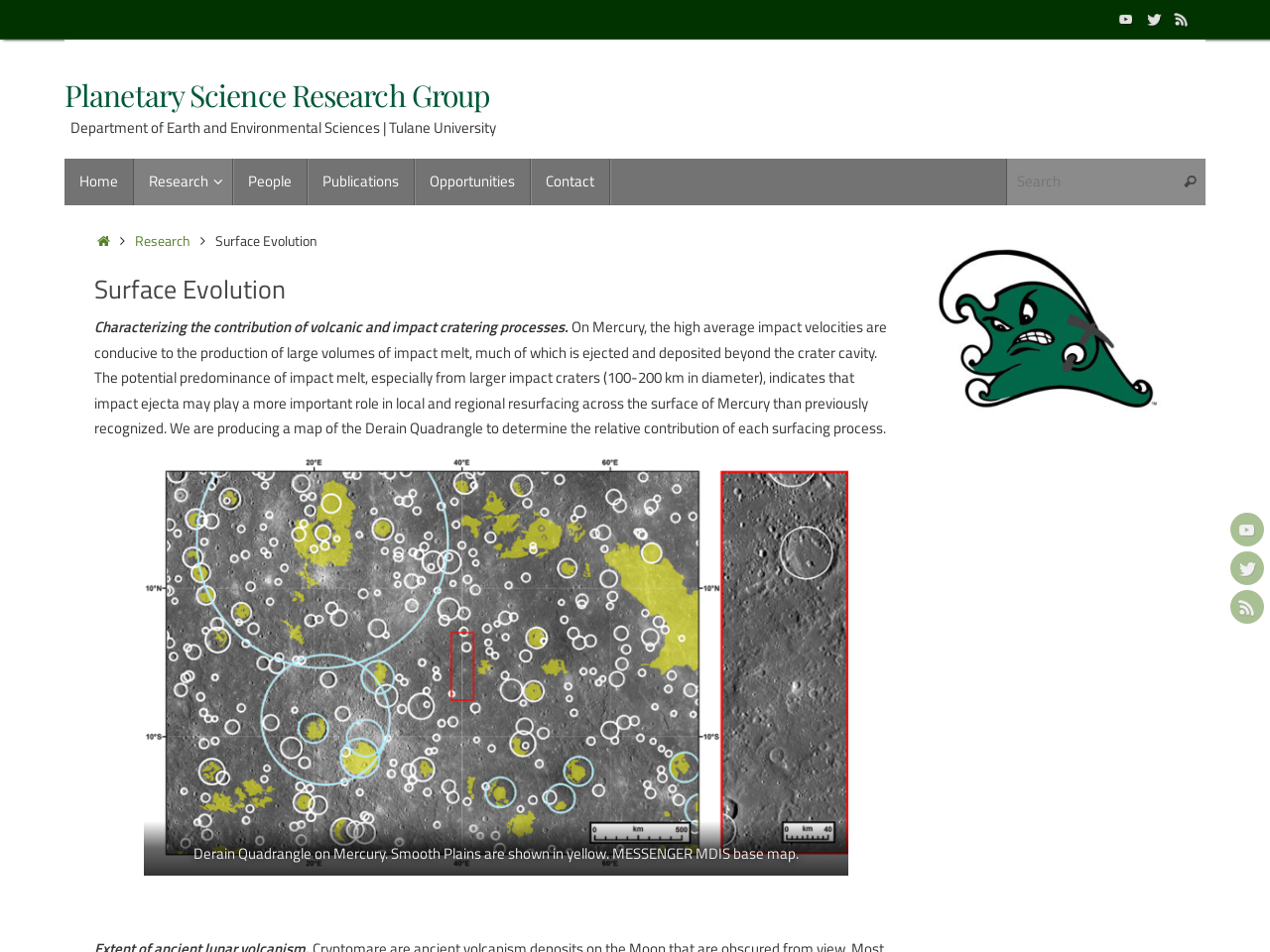Show the bounding box coordinates for the HTML element as described: "Planetary Science Research Group".

[0.051, 0.083, 0.385, 0.118]